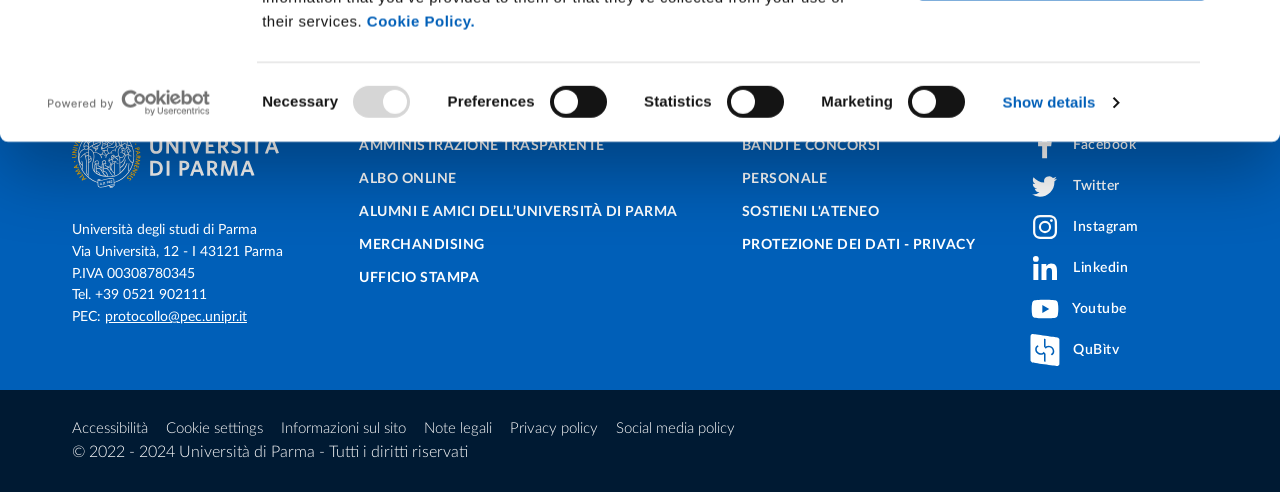Determine the bounding box coordinates of the clickable element to complete this instruction: "Check the administration's transparent information". Provide the coordinates in the format of four float numbers between 0 and 1, [left, top, right, bottom].

[0.28, 0.264, 0.472, 0.331]